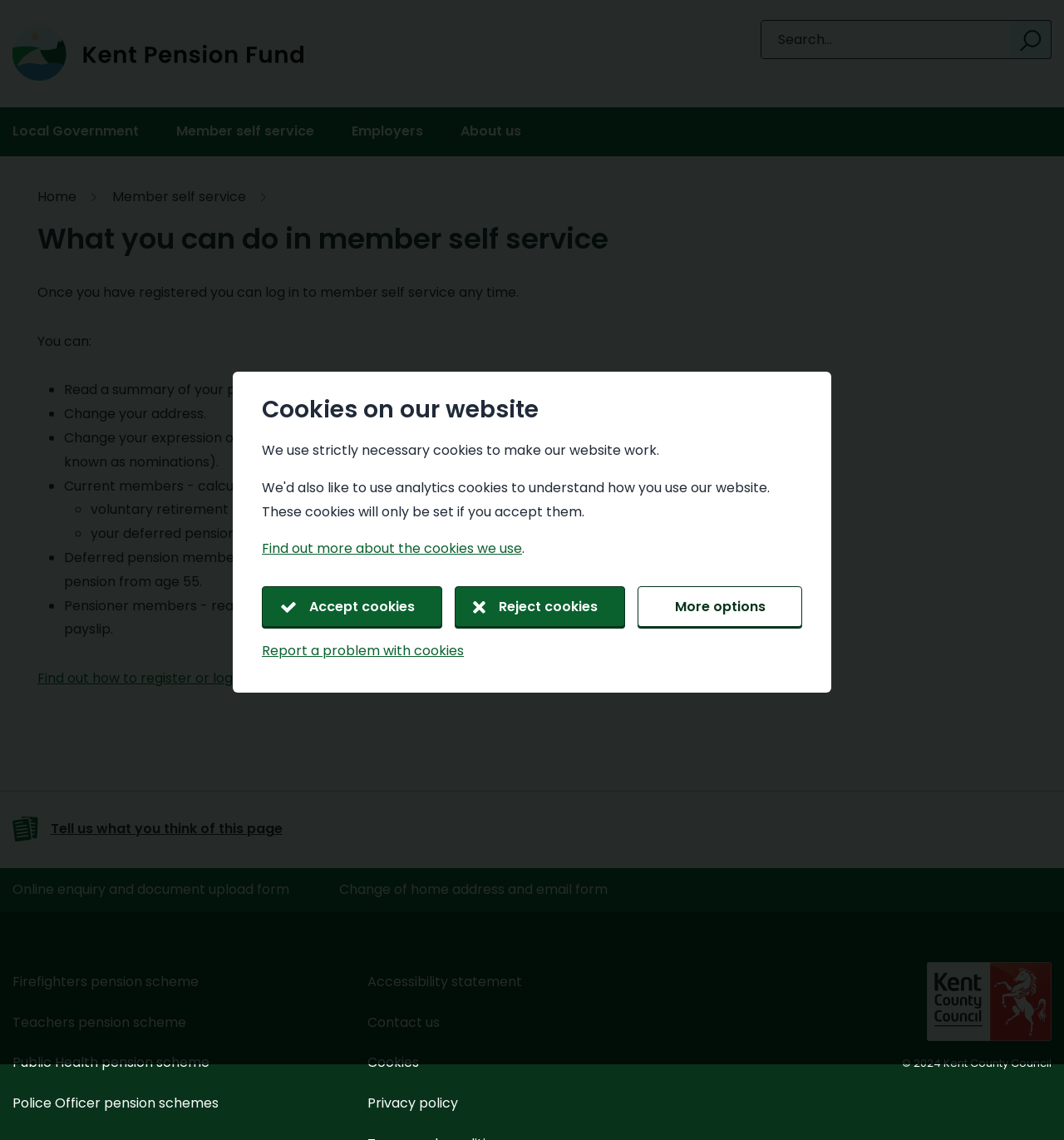Can you pinpoint the bounding box coordinates for the clickable element required for this instruction: "Find out more about the cookies we use"? The coordinates should be four float numbers between 0 and 1, i.e., [left, top, right, bottom].

[0.246, 0.473, 0.491, 0.49]